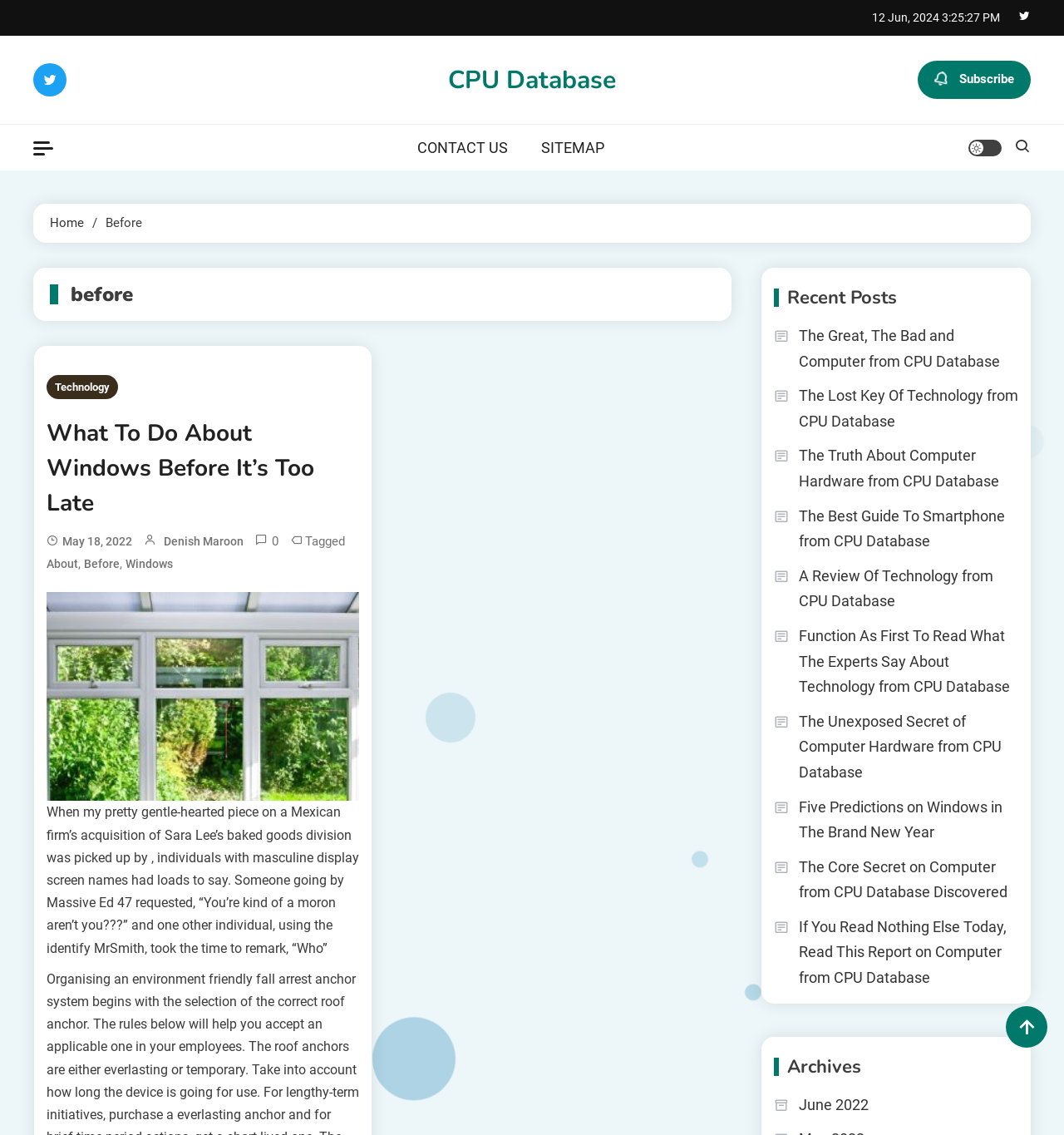Find the bounding box coordinates for the area you need to click to carry out the instruction: "Subscribe to the newsletter". The coordinates should be four float numbers between 0 and 1, indicated as [left, top, right, bottom].

[0.862, 0.053, 0.969, 0.087]